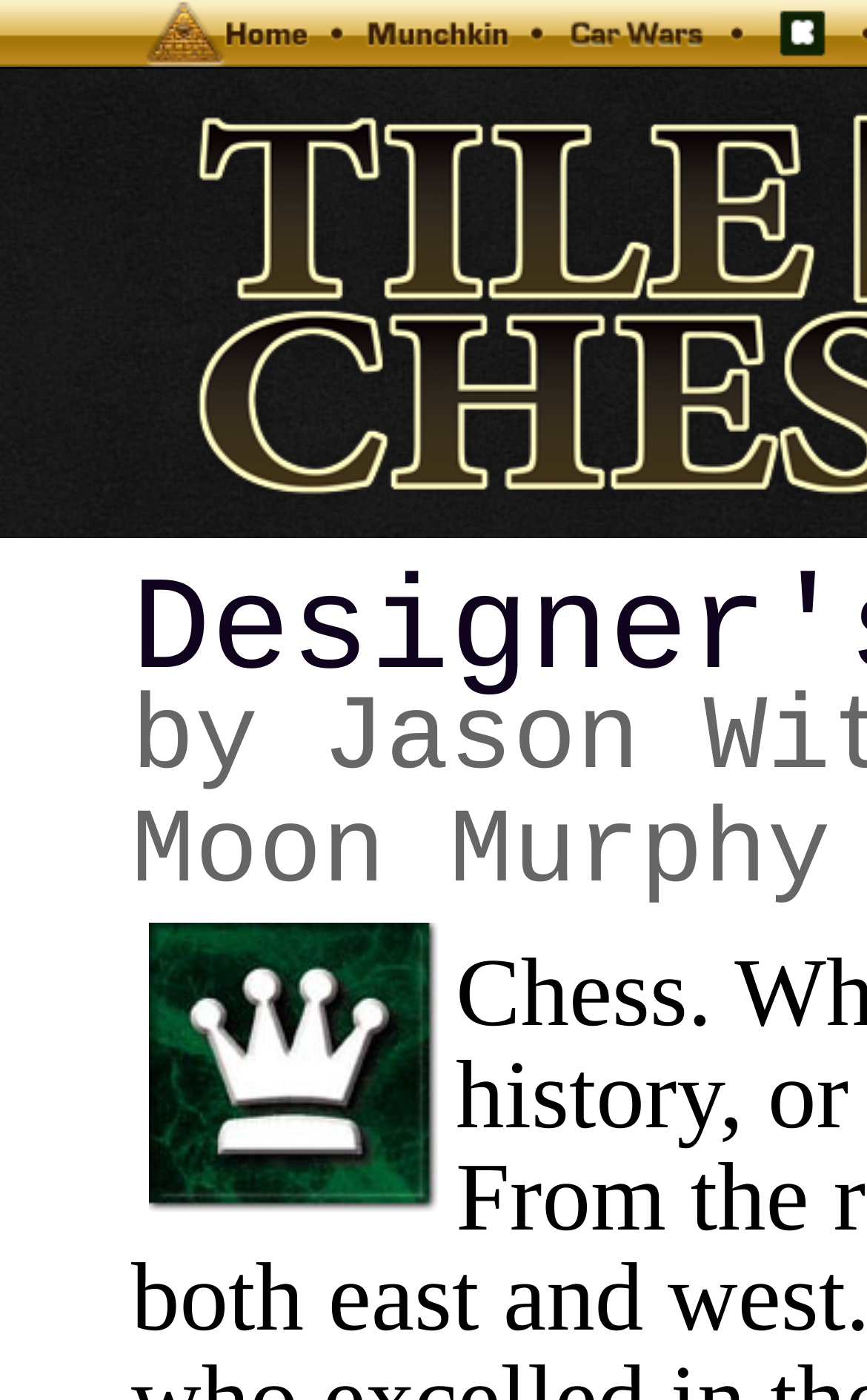What is the last navigation link?
Please answer the question with a detailed and comprehensive explanation.

I looked at the navigation links in the top bar and found that the last one is 'Kickstarter', which is accompanied by an image with the same name.